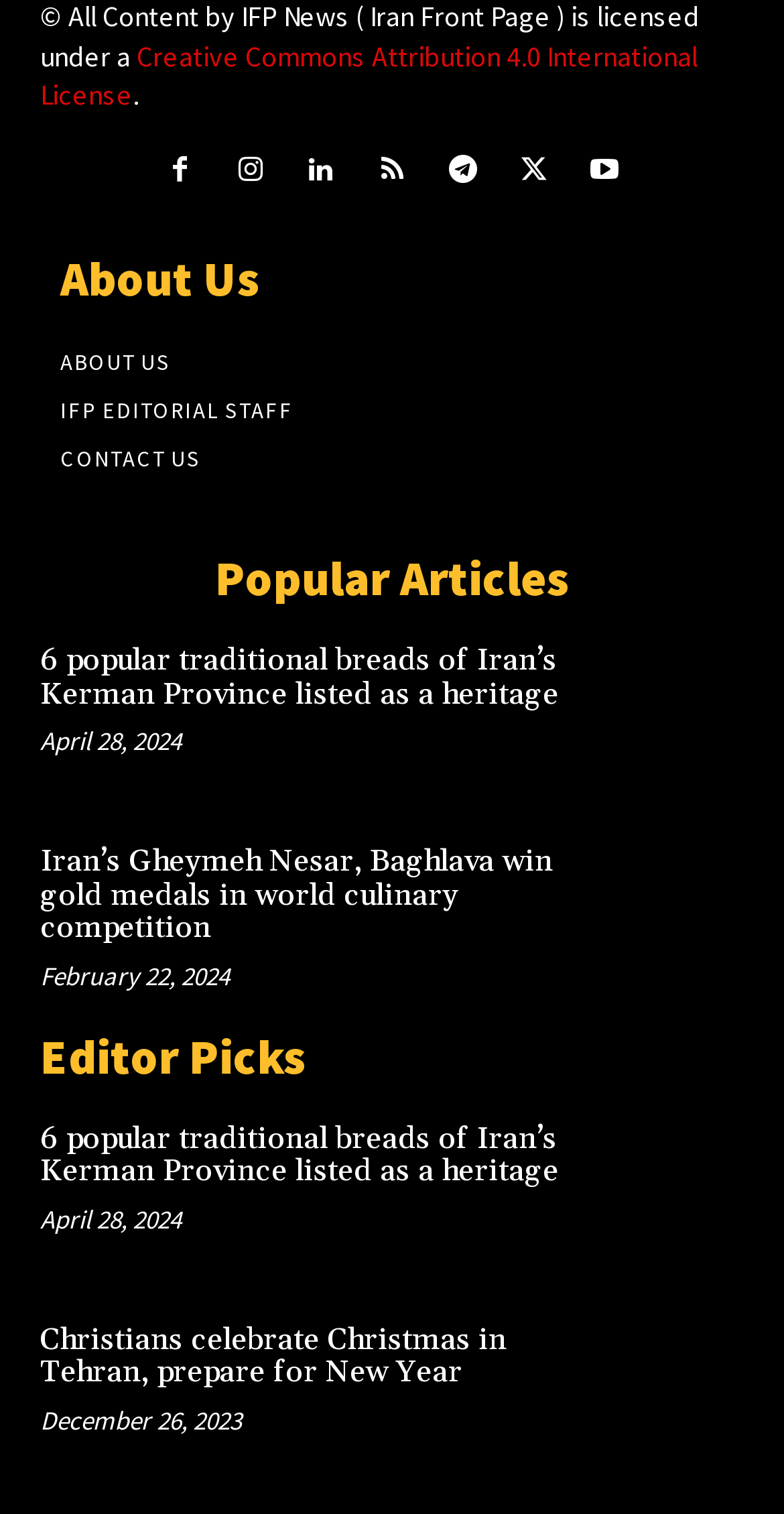Provide the bounding box coordinates for the UI element that is described by this text: "IFP Editorial Staff". The coordinates should be in the form of four float numbers between 0 and 1: [left, top, right, bottom].

[0.077, 0.255, 0.949, 0.287]